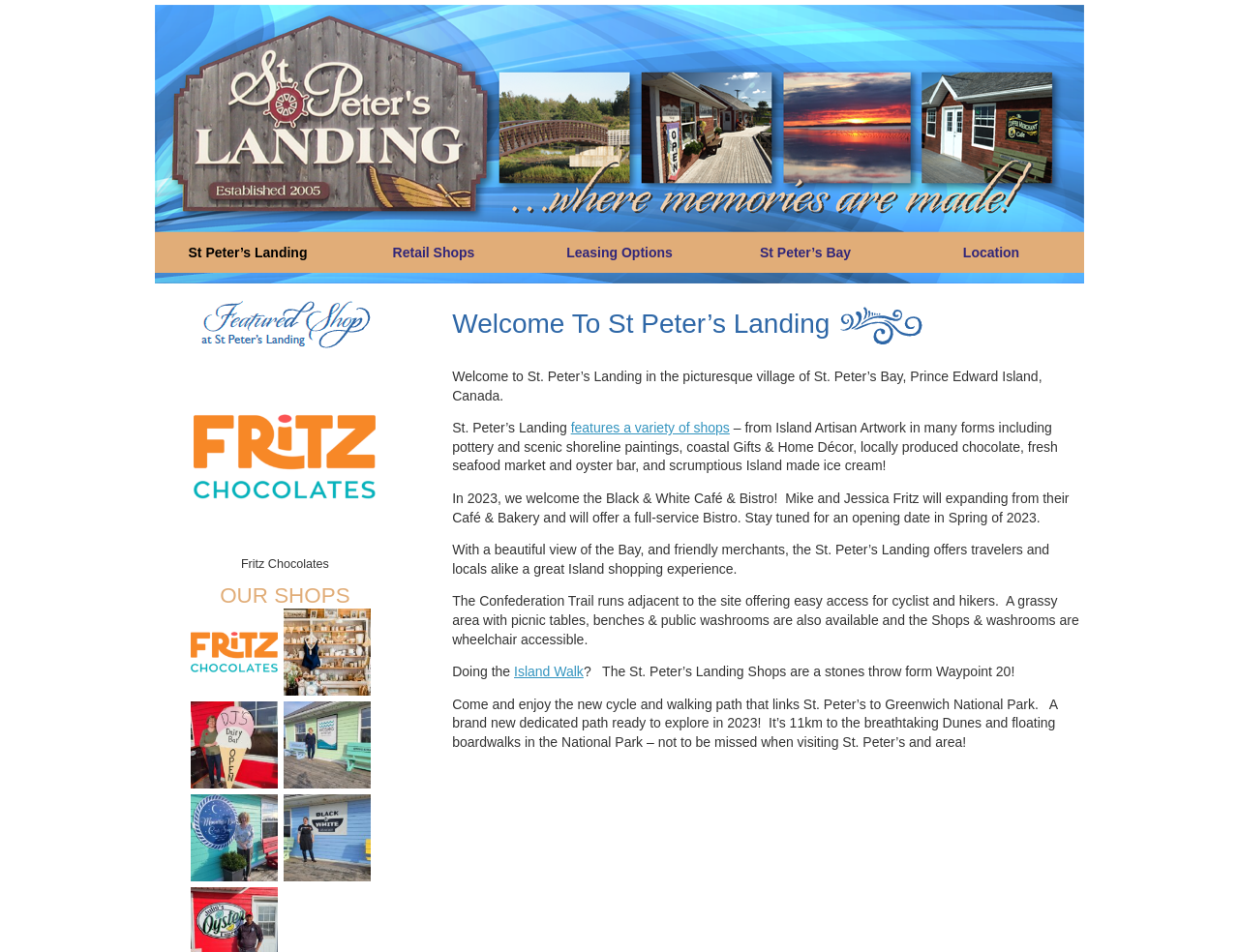How many shops are listed under 'OUR SHOPS'?
Based on the image, give a one-word or short phrase answer.

6